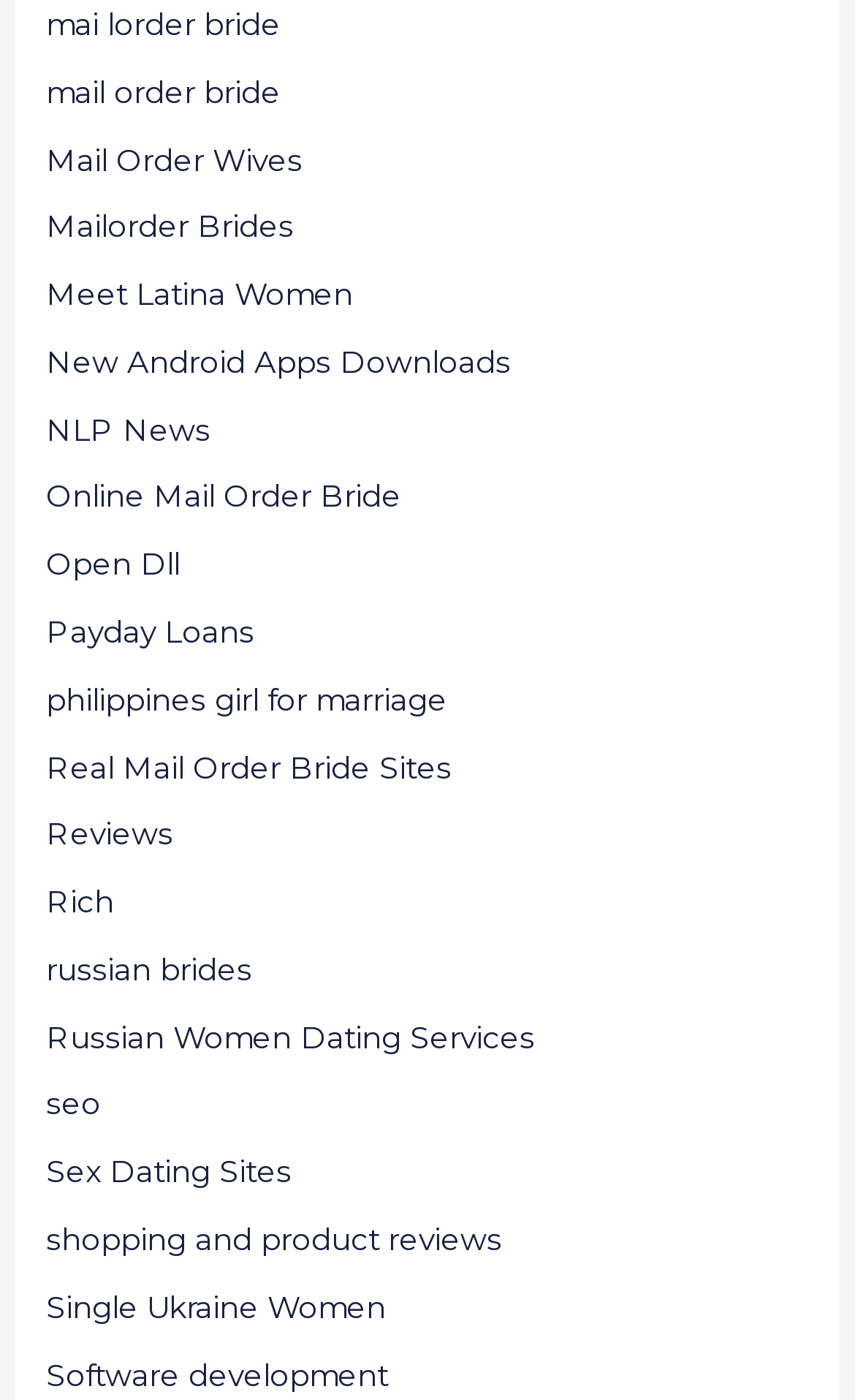Can you specify the bounding box coordinates for the region that should be clicked to fulfill this instruction: "Check out Russian Women Dating Services".

[0.054, 0.728, 0.626, 0.753]